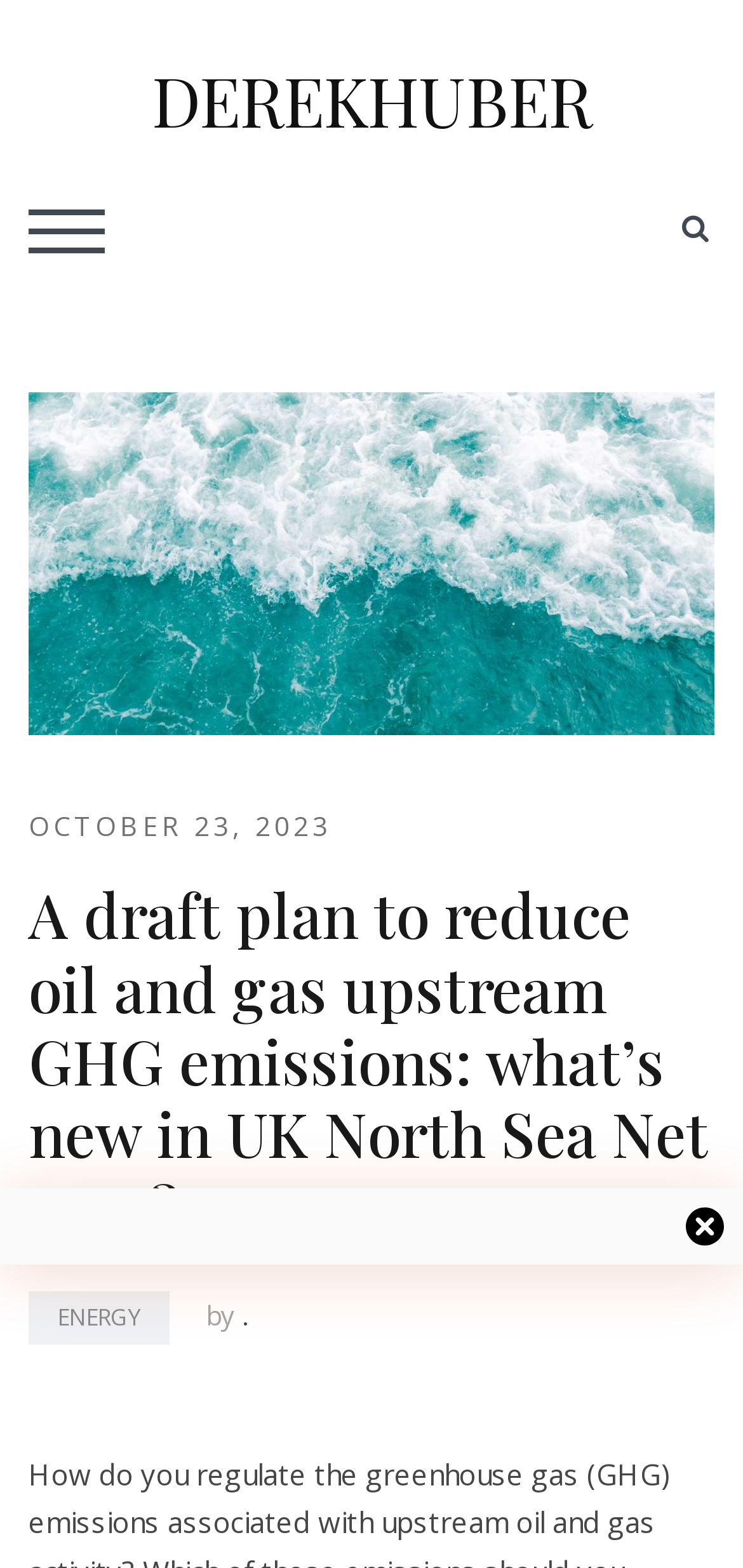Ascertain the bounding box coordinates for the UI element detailed here: "October 23, 2023January 23, 2024". The coordinates should be provided as [left, top, right, bottom] with each value being a float between 0 and 1.

[0.038, 0.515, 0.446, 0.538]